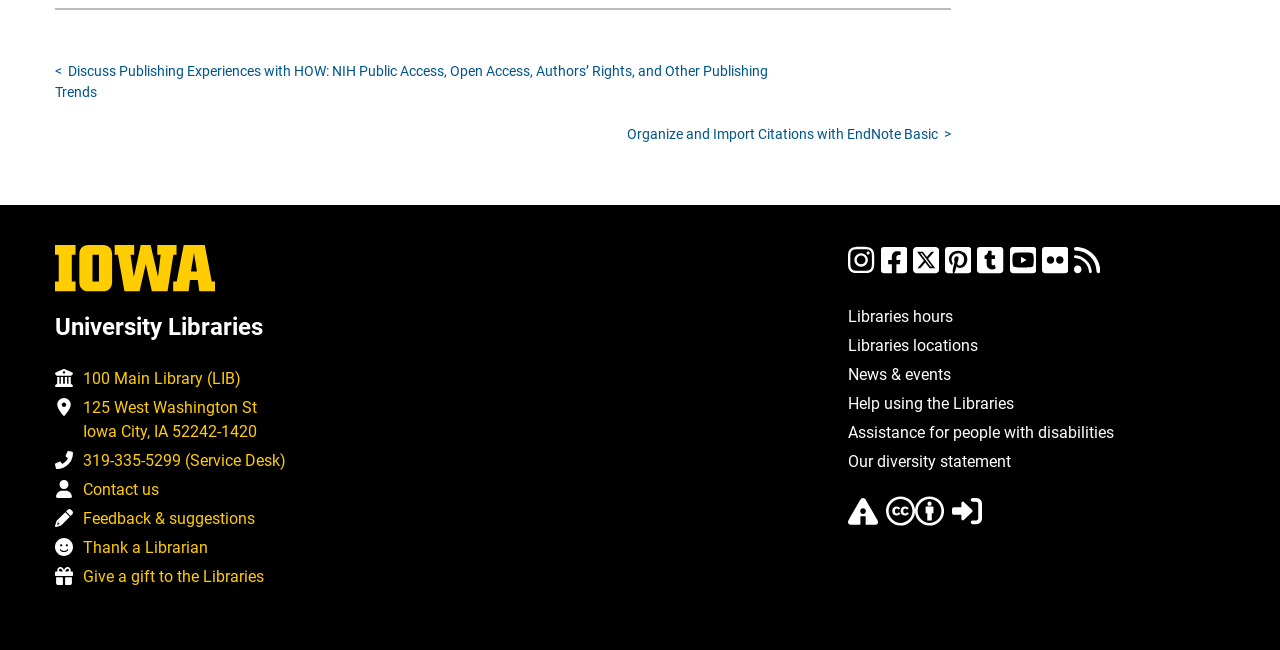What is the purpose of the 'Thank a Librarian' link?
Answer the question in as much detail as possible.

Based on the text of the link 'Thank a Librarian', it is likely that the purpose of this link is to allow users to express gratitude to a librarian, possibly for their assistance or help.